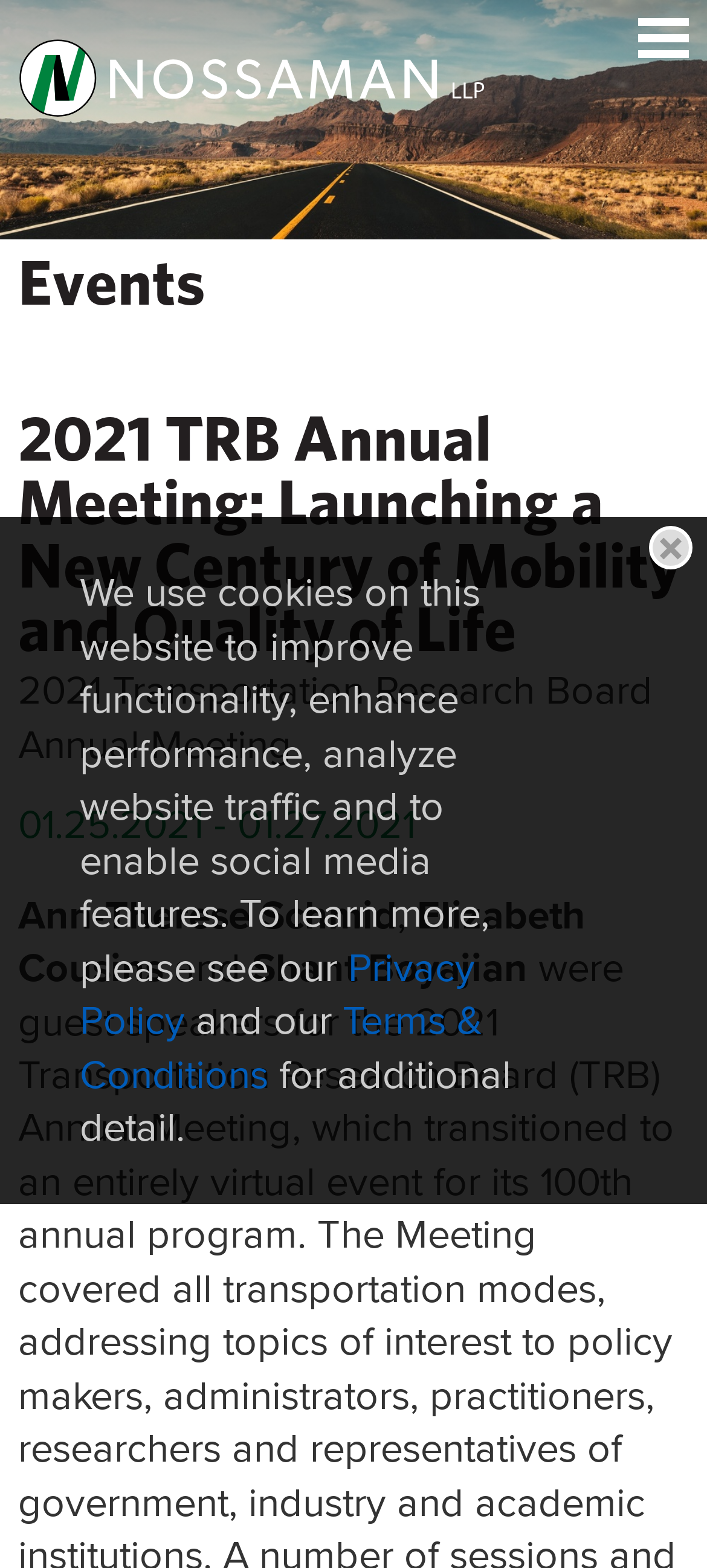Respond to the question with just a single word or phrase: 
What is the name of the company sponsoring the event?

Nossaman LLP